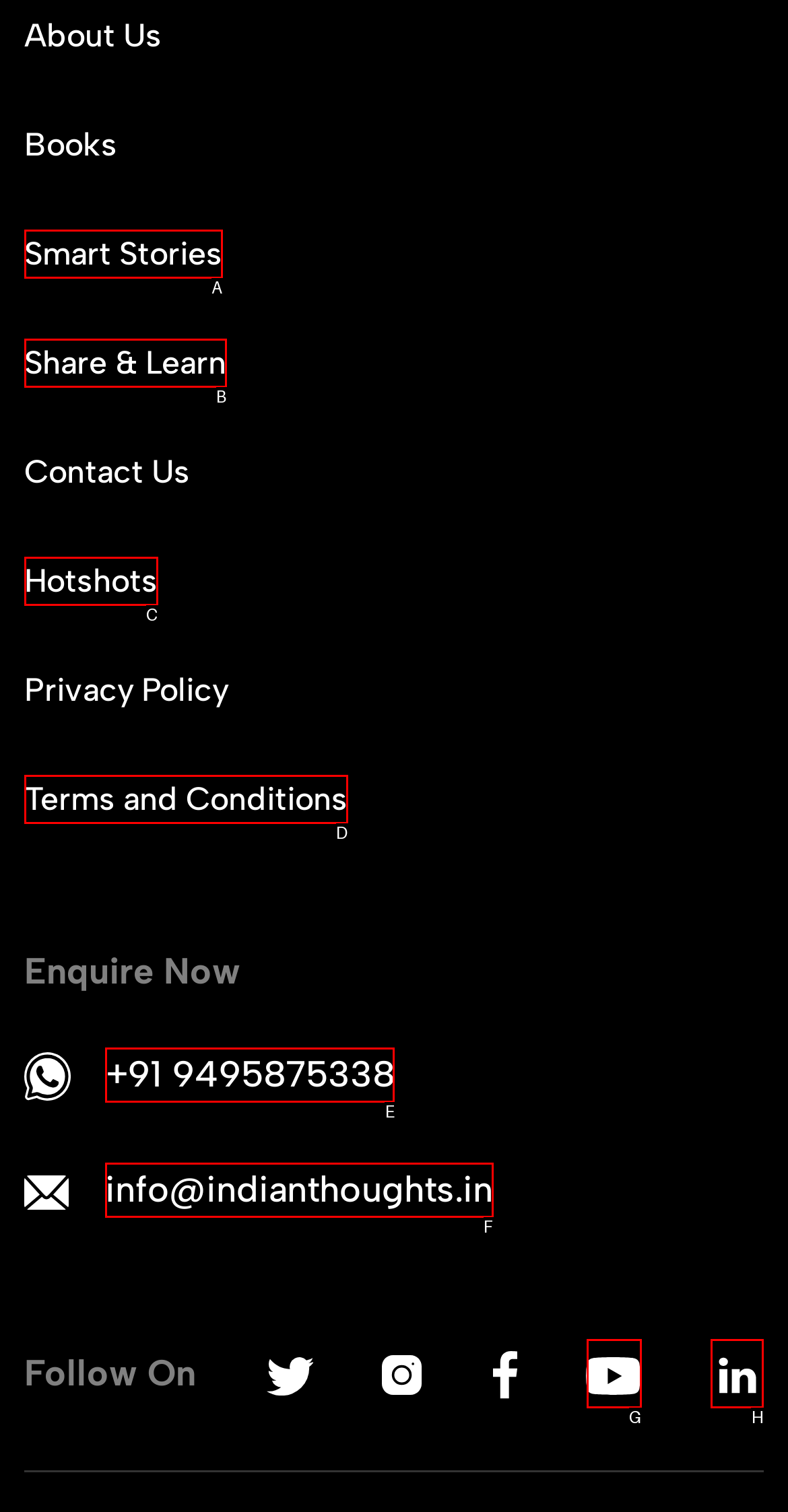Find the option that best fits the description: Hotshots. Answer with the letter of the option.

C